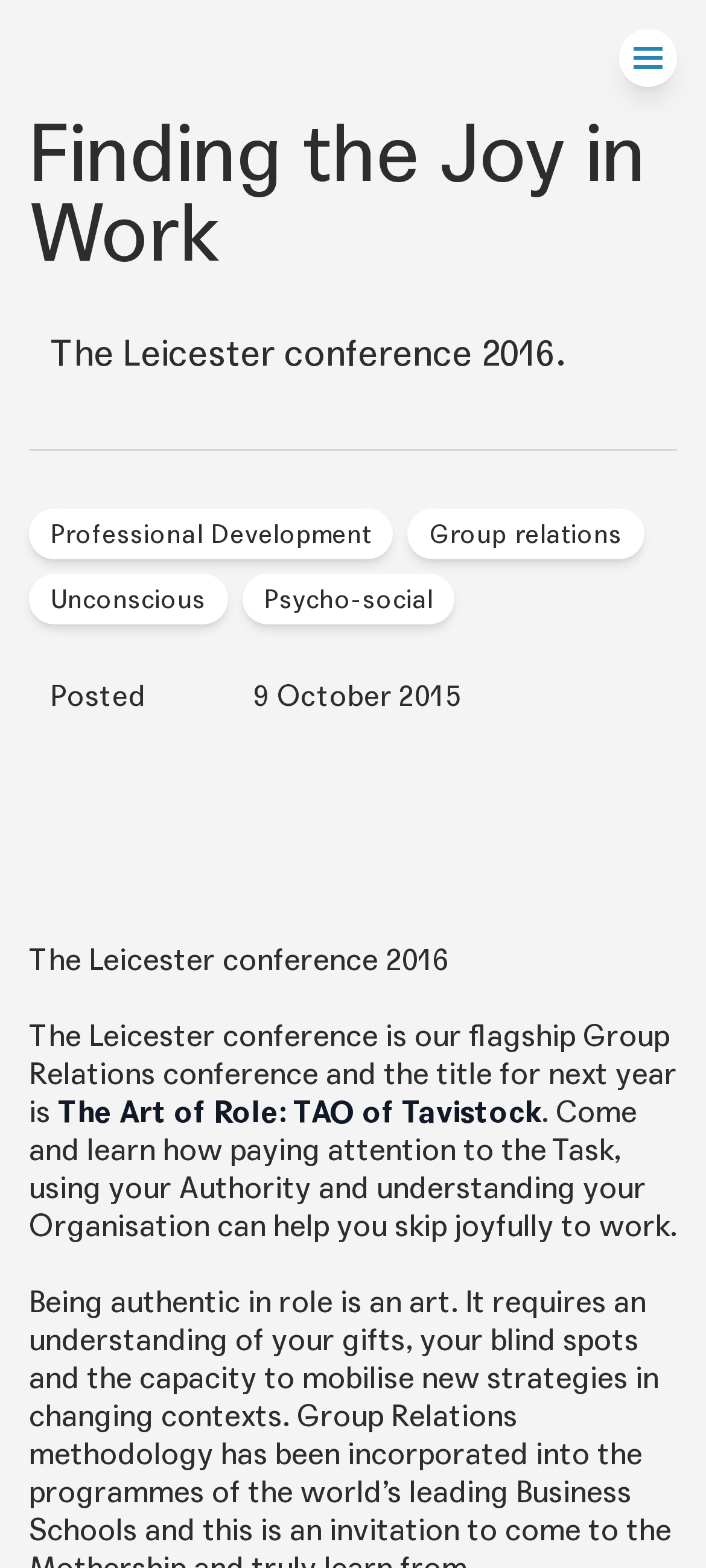What is the theme of the Leicester conference?
Answer the question with a single word or phrase, referring to the image.

Group Relations